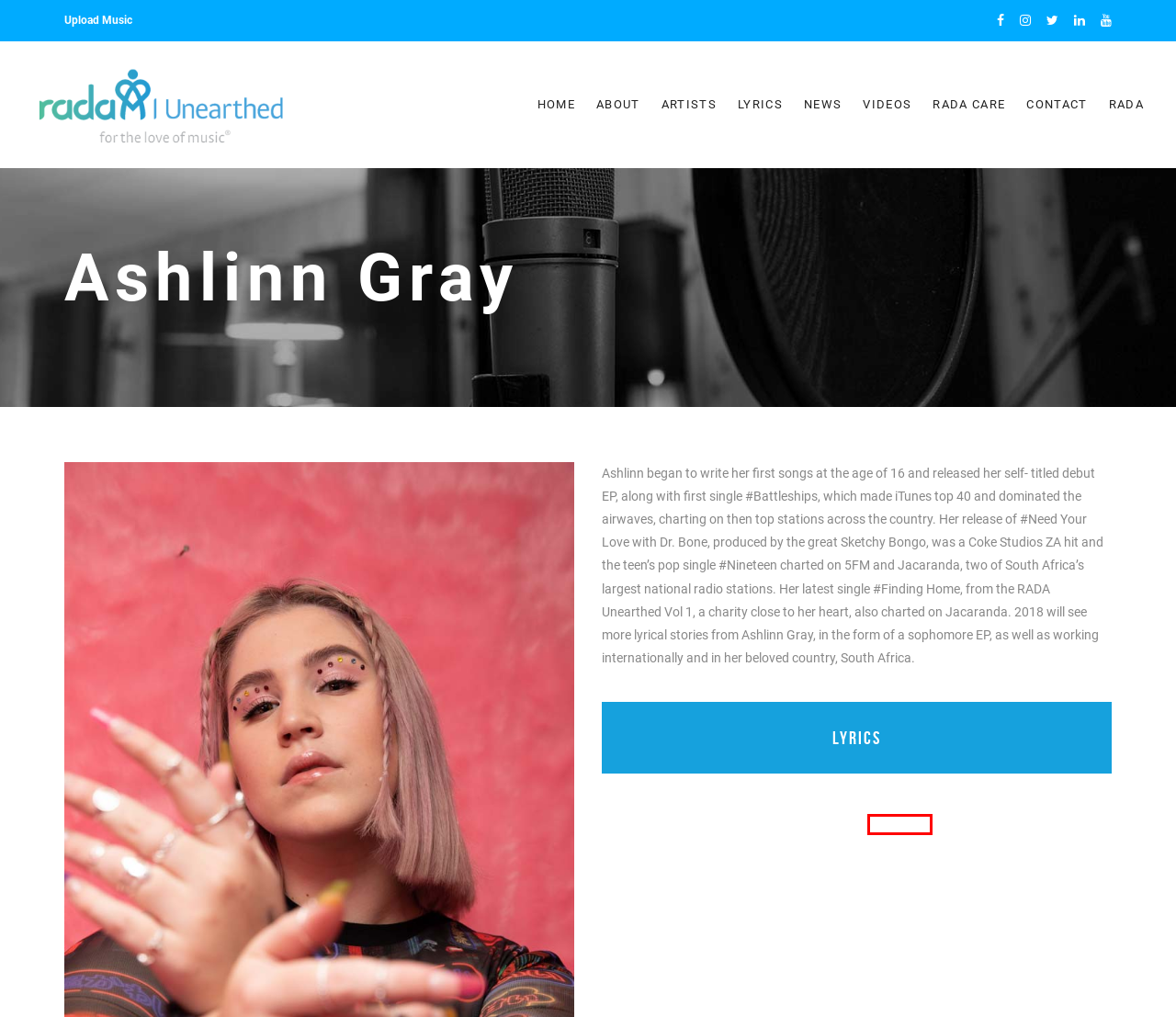With the provided screenshot showing a webpage and a red bounding box, determine which webpage description best fits the new page that appears after clicking the element inside the red box. Here are the options:
A. Upload Music - RADA Unearthed
B. Disclaimer - RADA Unearthed
C. RADA CARE - RADA Unearthed
D. Videos - RADA Unearthed
E. About - RADA Unearthed
F. Artists - RADA Unearthed
G. Discover the Melodies - RADA Unearthed
H. Contact Us - RADA Unearthed

B